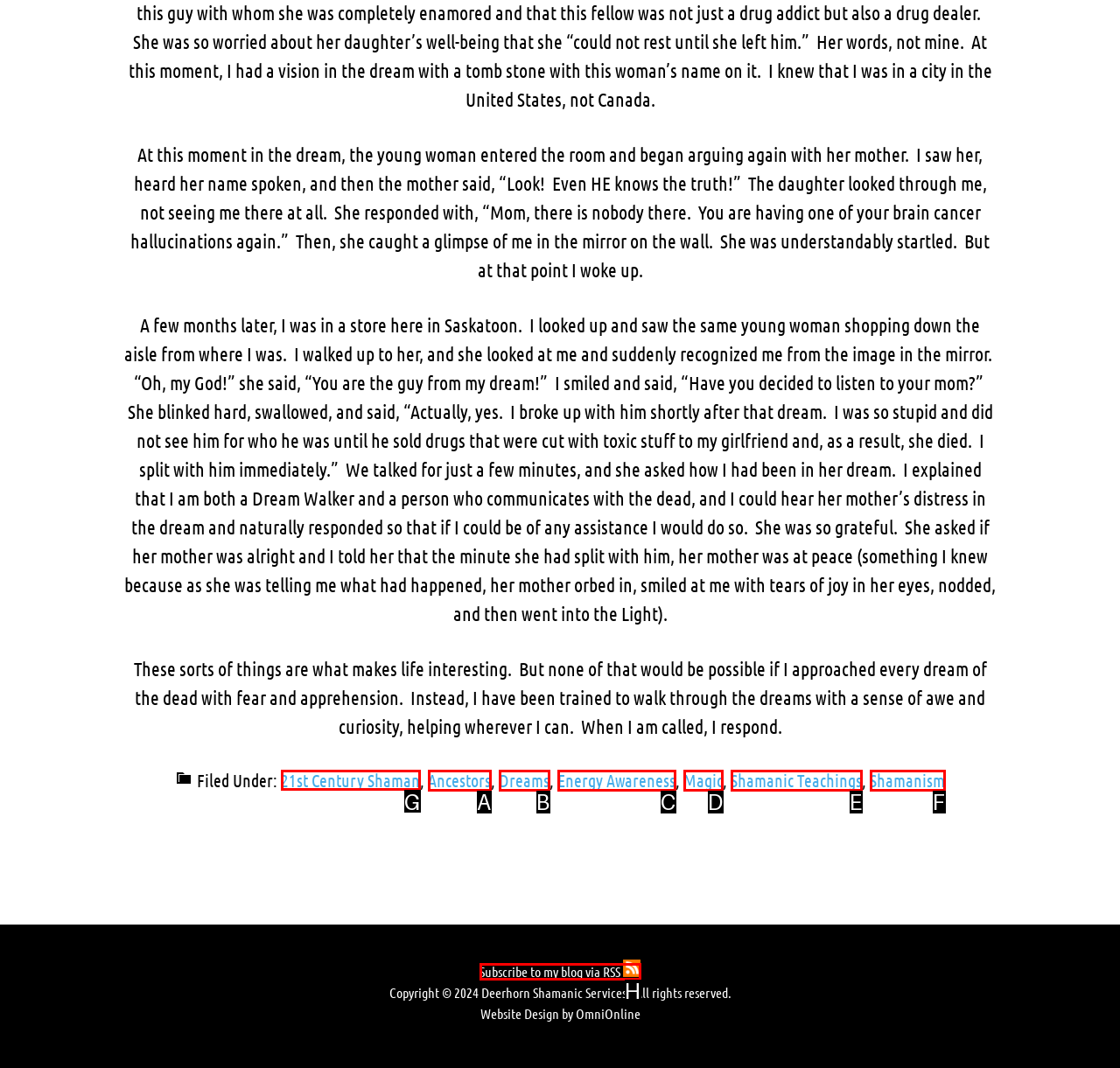To complete the instruction: Visit the 21st Century Shaman category, which HTML element should be clicked?
Respond with the option's letter from the provided choices.

G